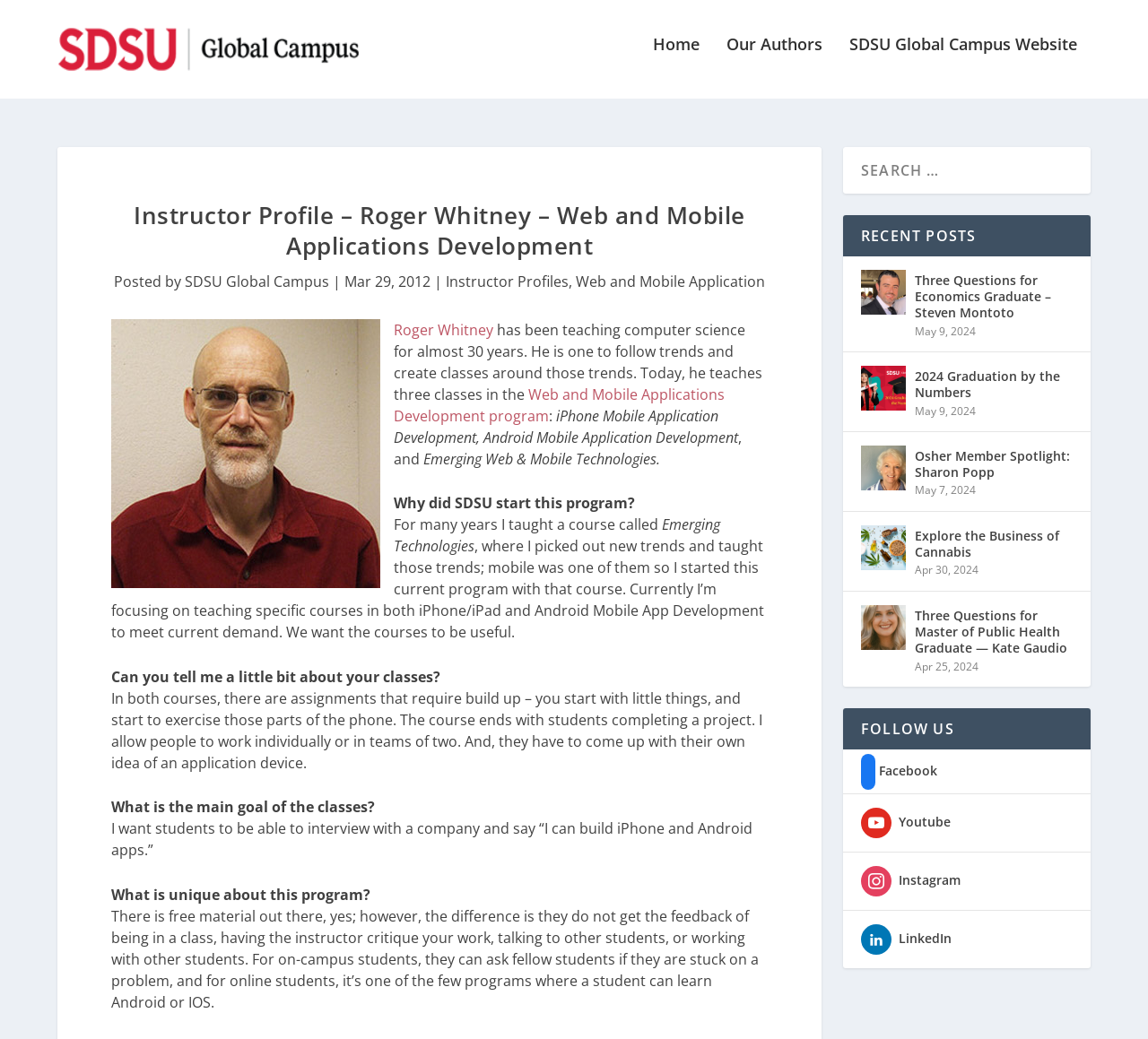Use the information in the screenshot to answer the question comprehensively: What is the name of the program the instructor teaches?

The name of the program the instructor teaches is mentioned in the text 'Today, he teaches three classes in the Web and Mobile Applications Development program.' as 'Web and Mobile Applications Development program'.